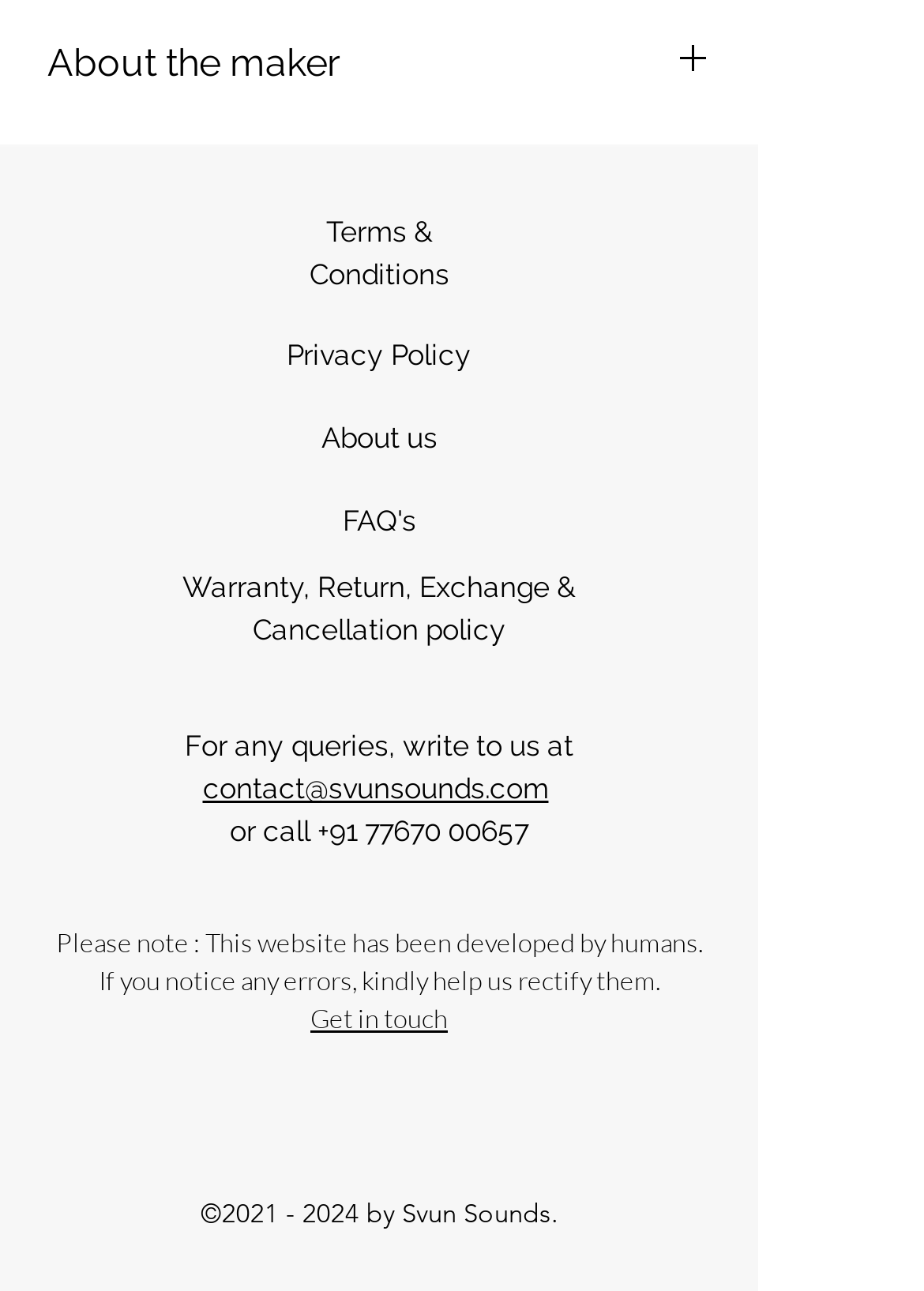Given the description "Terms & Conditions", provide the bounding box coordinates of the corresponding UI element.

[0.335, 0.164, 0.486, 0.23]